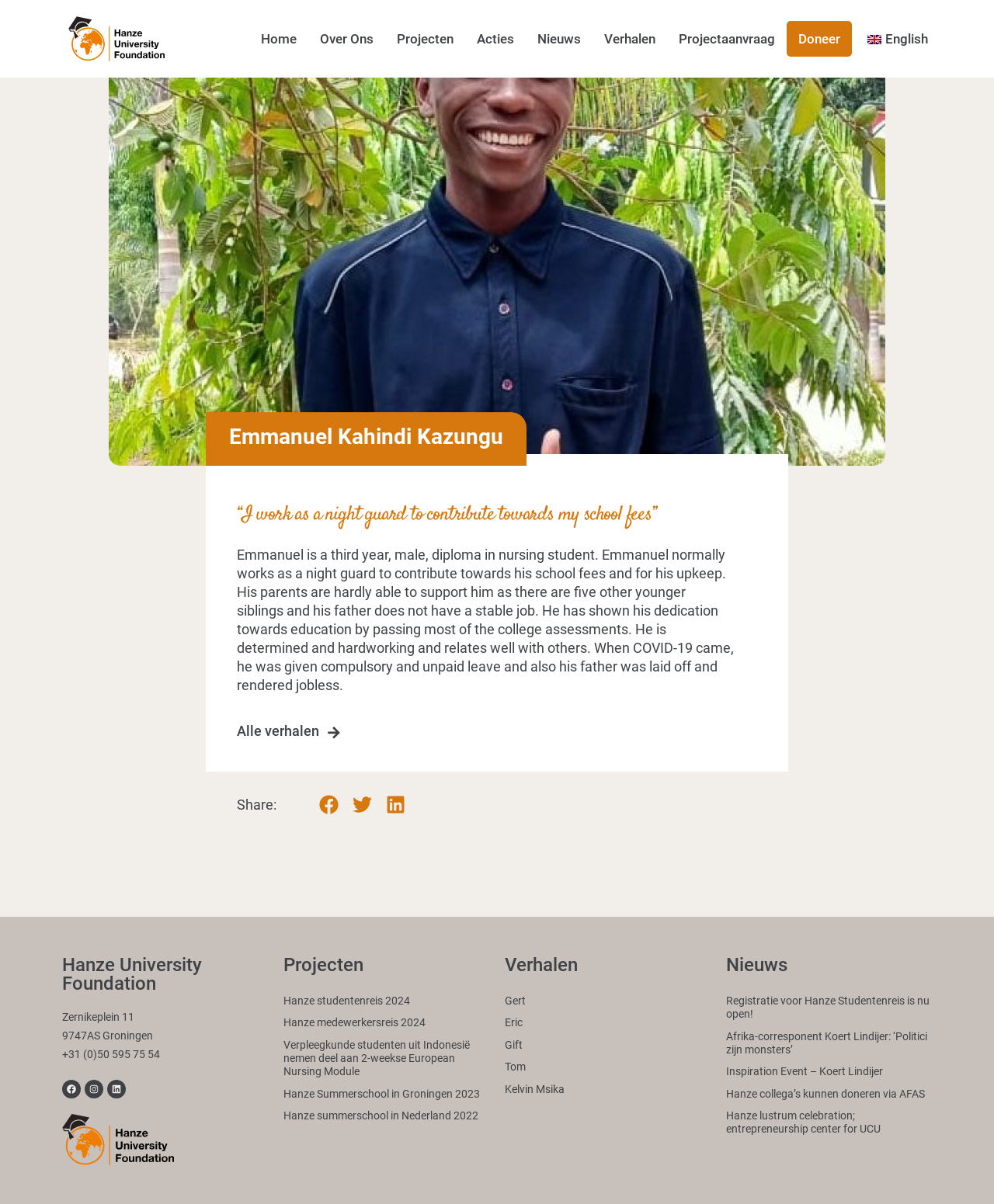Deliver a detailed narrative of the webpage's visual and textual elements.

The webpage is about Emmanuel Kahindi Kazungu, a third-year male diploma in nursing student, and his story. At the top of the page, there is a navigation menu with links to different sections, including "Home", "Over Ons", "Projecten", "Acties", "Nieuws", "Verhalen", "Projectaanvraag", "Doneer", and "en_GB English". 

Below the navigation menu, there is a large image of Emmanuel, and a heading with his name. Next to the image, there is a quote from Emmanuel, "“I work as a night guard to contribute towards my school fees”". 

Below the quote, there is a paragraph describing Emmanuel's background, including his studies, work, and family situation. The paragraph is followed by a link to "Alle verhalen" and a "Share" section with buttons to share the story on Facebook, Twitter, and LinkedIn. Each button has a corresponding icon.

At the bottom of the page, there are three sections: "Hanze University Foundation", "Projecten", and "Verhalen". The "Hanze University Foundation" section contains the foundation's address, phone number, and links to its social media profiles. The "Projecten" section lists several projects, including "Hanze studentenreis 2024" and "Hanze Summerschool in Groningen 2023". The "Verhalen" section lists several stories, including "Gert", "Eric", and "Gift".